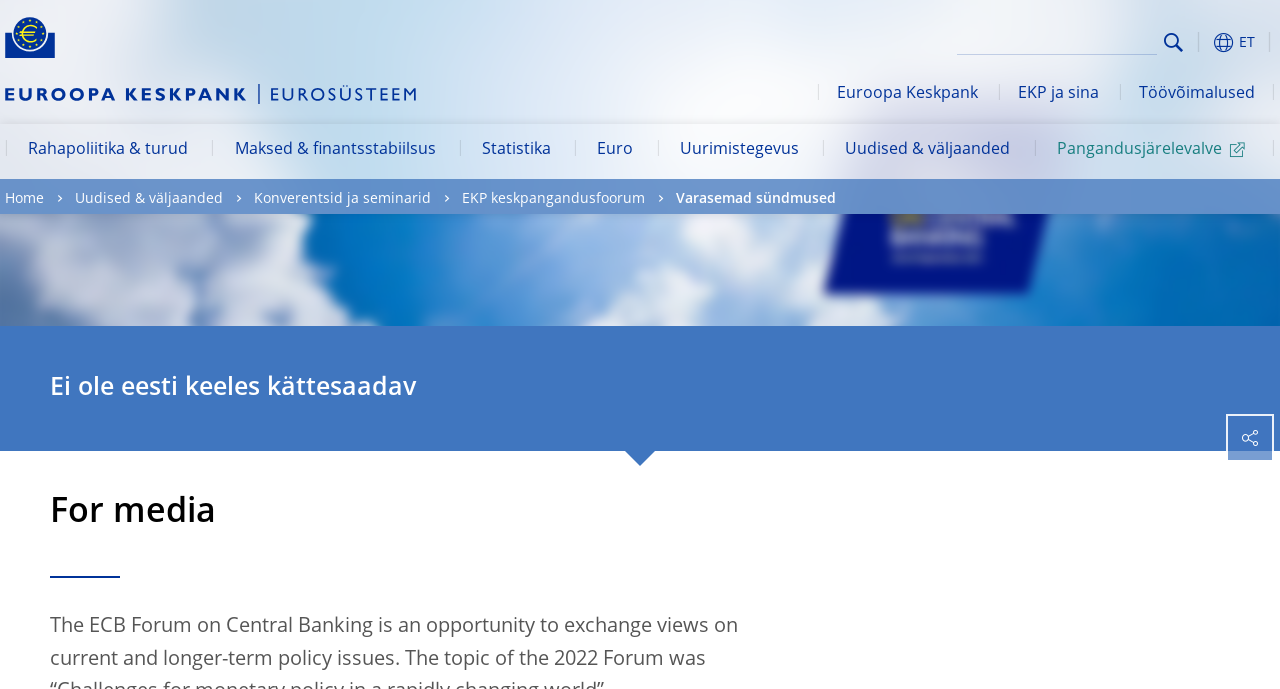Identify the coordinates of the bounding box for the element that must be clicked to accomplish the instruction: "Visit the European Central Bank website".

[0.0, 0.122, 0.329, 0.151]